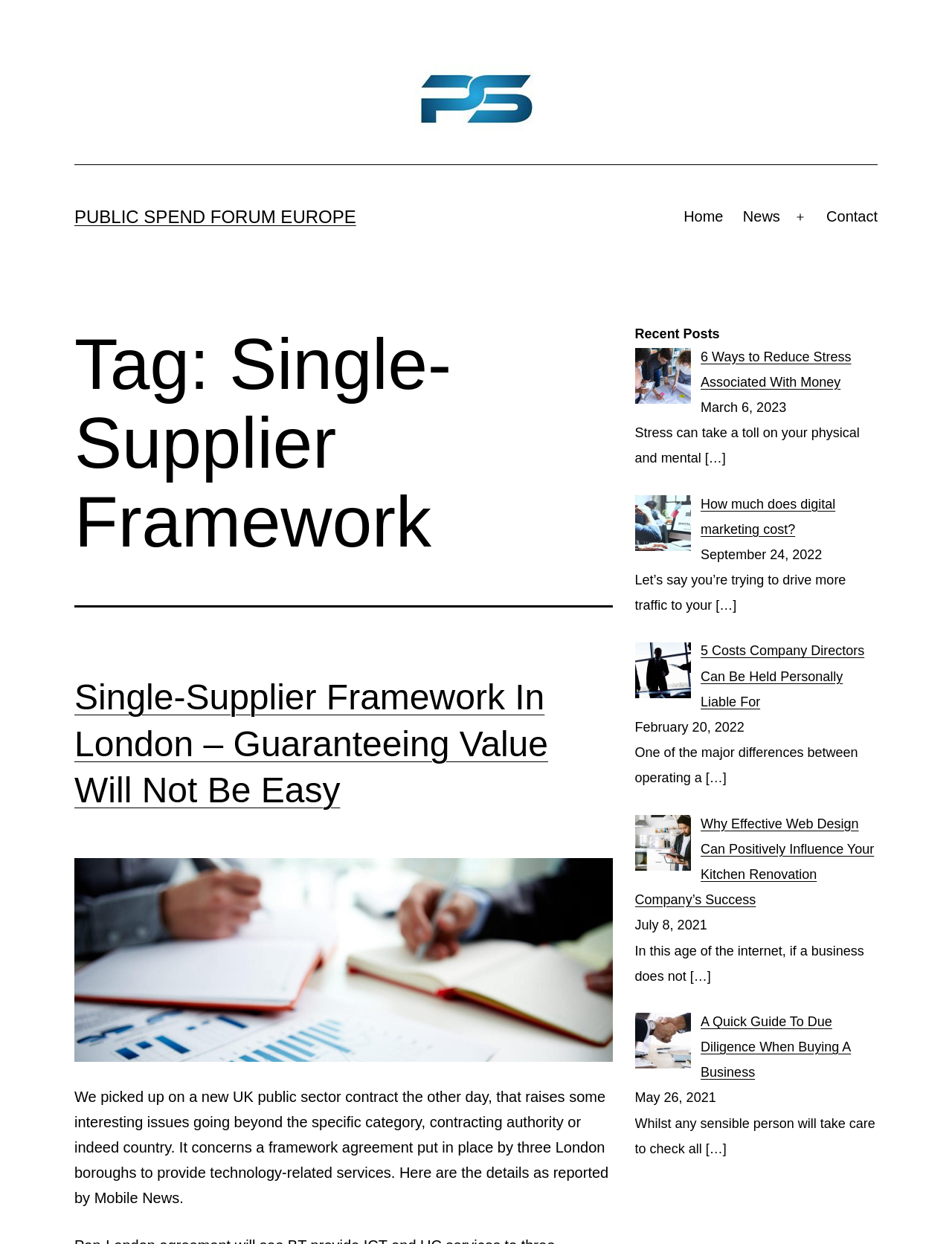Provide the bounding box coordinates for the area that should be clicked to complete the instruction: "Click on the Public Spend Forum link".

[0.434, 0.071, 0.566, 0.084]